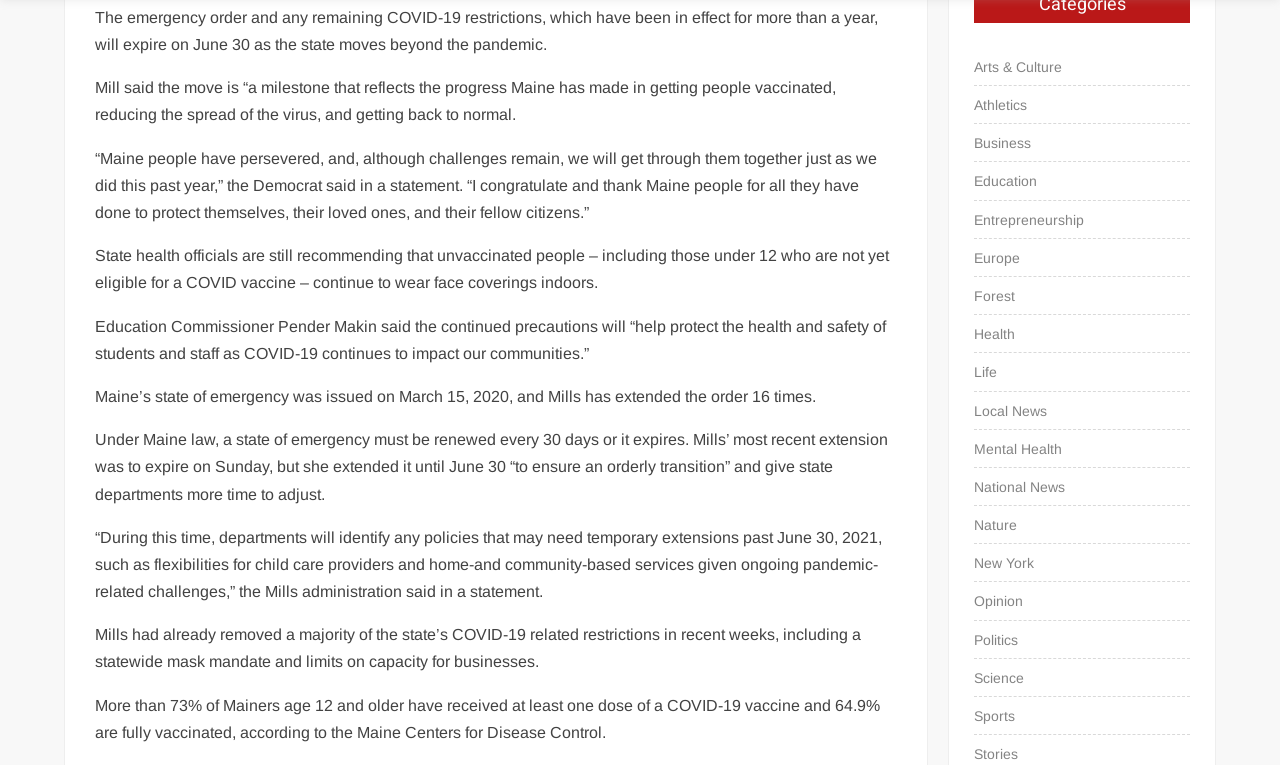Locate the bounding box of the user interface element based on this description: "Athletics".

[0.761, 0.12, 0.802, 0.154]